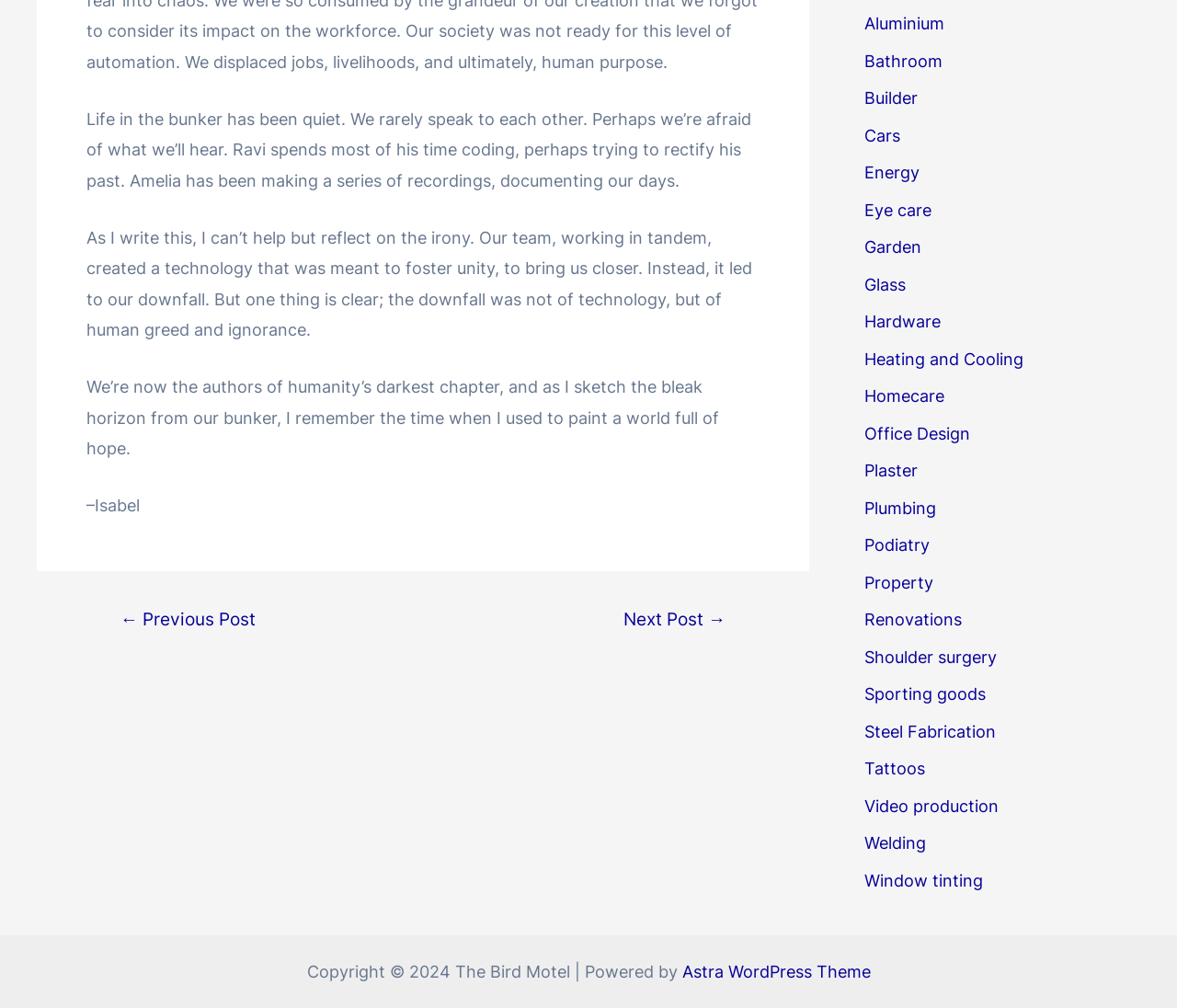Locate the bounding box coordinates of the element that needs to be clicked to carry out the instruction: "Click on 'Aluminium'". The coordinates should be given as four float numbers ranging from 0 to 1, i.e., [left, top, right, bottom].

[0.734, 0.014, 0.802, 0.033]